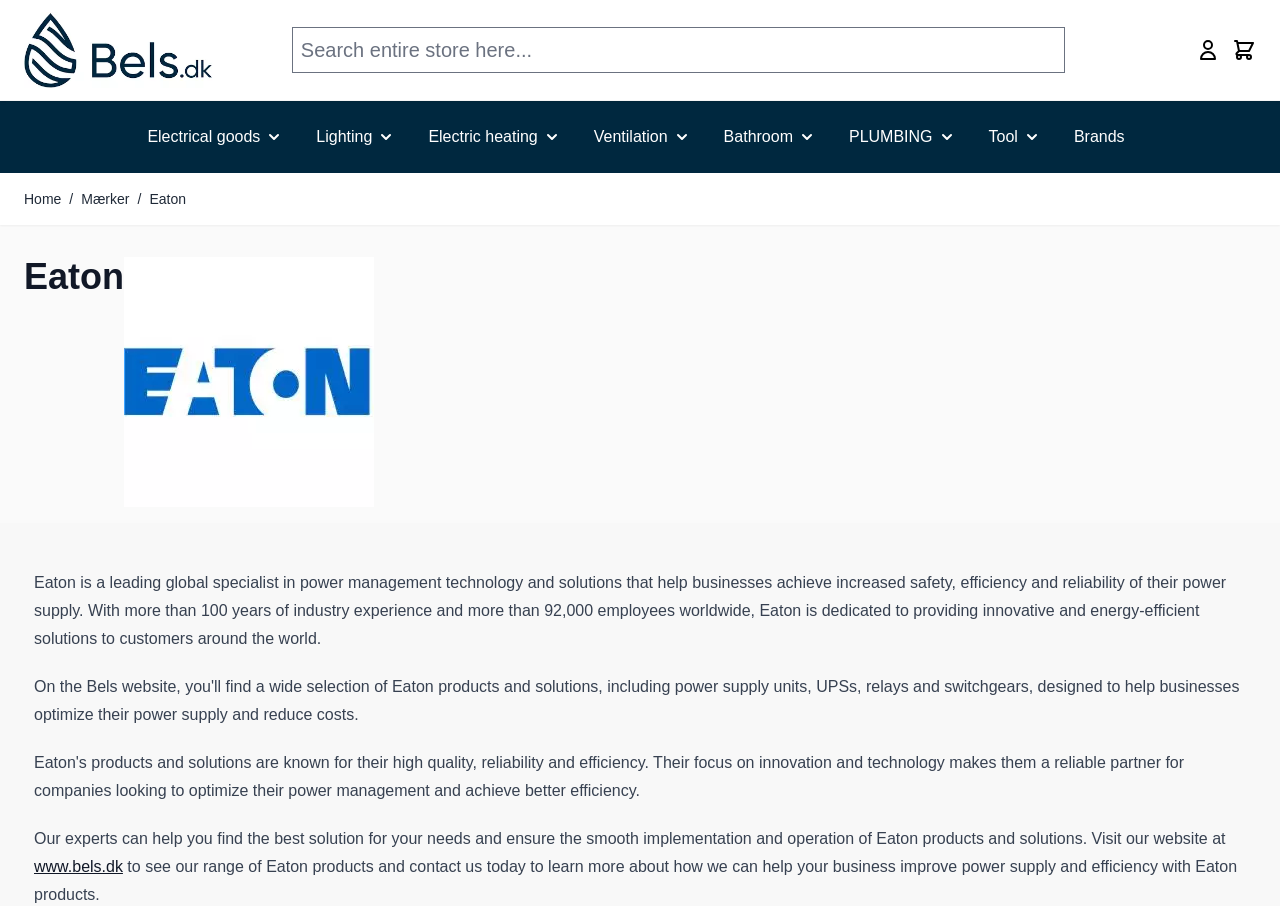Locate the bounding box coordinates of the UI element described by: "aria-label="My Account"". Provide the coordinates as four float numbers between 0 and 1, formatted as [left, top, right, bottom].

[0.934, 0.042, 0.953, 0.068]